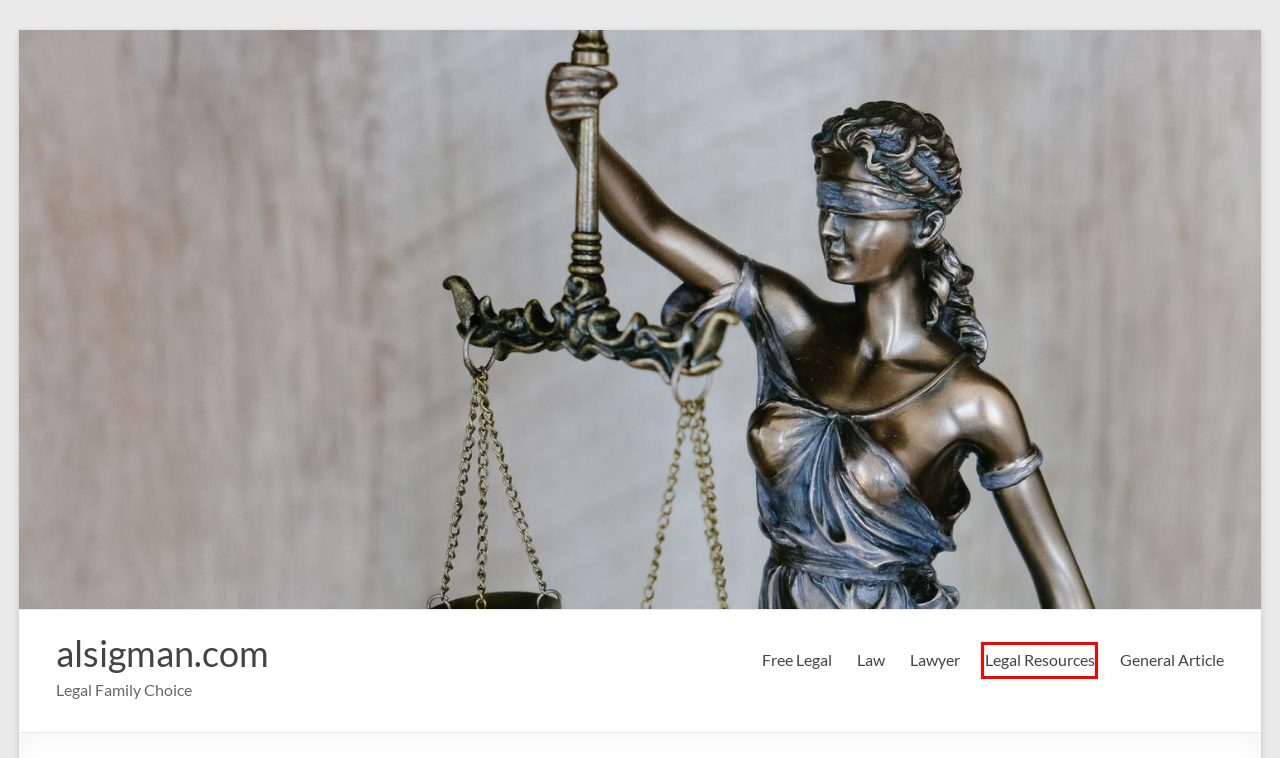Consider the screenshot of a webpage with a red bounding box and select the webpage description that best describes the new page that appears after clicking the element inside the red box. Here are the candidates:
A. Law Archives - alsigman.com
B. Sitemap - alsigman.com
C. alsigman.com - Legal Family Choice
D. Legal Resources Archives - alsigman.com
E. General Article Archives - alsigman.com
F. Lawyer Archives - alsigman.com
G. Follow Up From The Free Conference Name.kickstarting Your Enterprise! Sta - alsigman.com
H. Free Legal Archives - alsigman.com

D